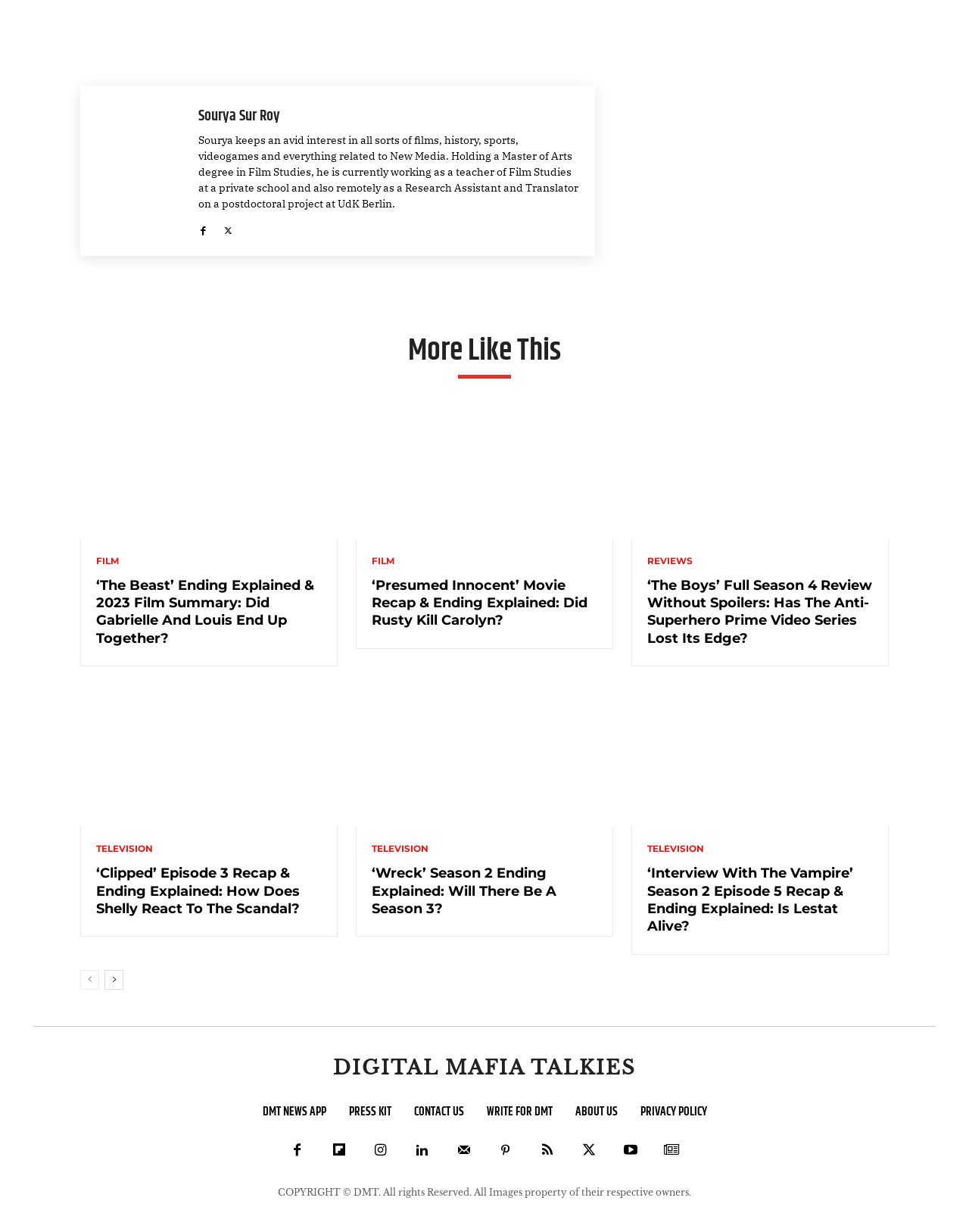What is the purpose of the 'More Like This' section?
Provide a detailed answer to the question using information from the image.

The 'More Like This' section is likely intended to suggest articles similar to the ones already displayed on the webpage, allowing users to explore more content related to their interests.